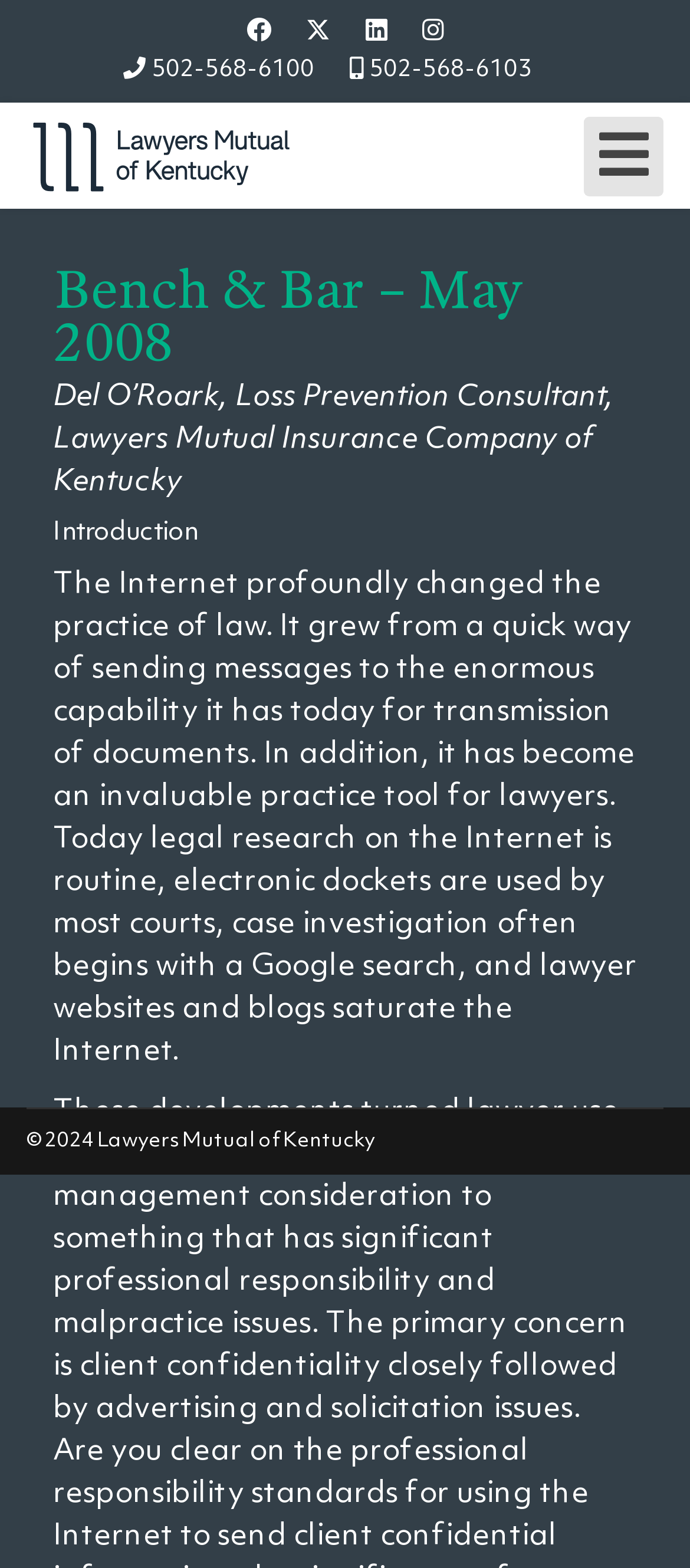Provide a short answer to the following question with just one word or phrase: What is the phone number on the top-right corner?

502-568-6100